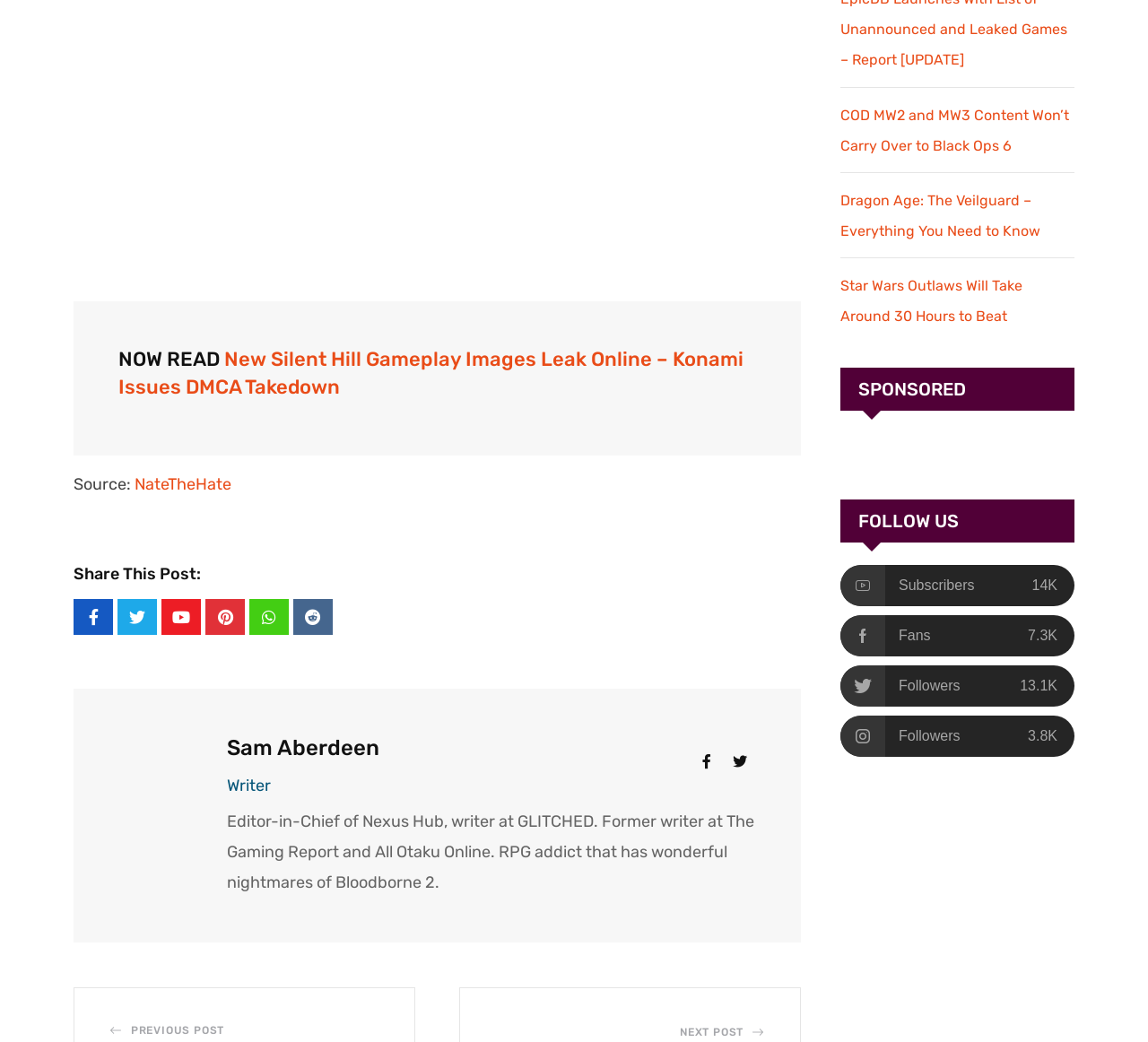What is the name of the website's Editor-in-Chief?
Give a comprehensive and detailed explanation for the question.

The name of the website's Editor-in-Chief can be found in the text 'Editor-in-Chief of Nexus Hub, writer at GLITCHED. Former writer at The Gaming Report and All Otaku Online.' which is located below the writer's name.